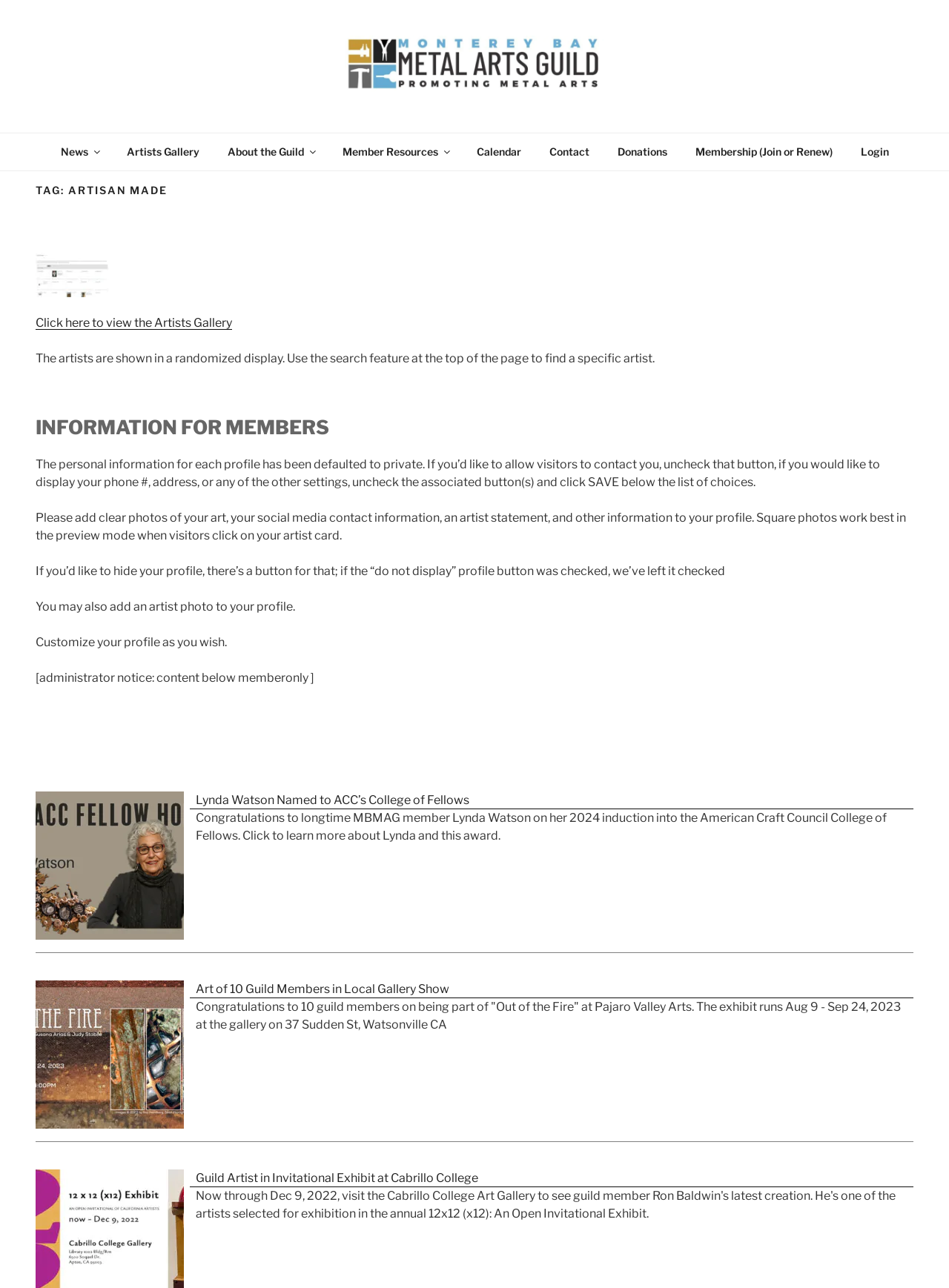Highlight the bounding box coordinates of the region I should click on to meet the following instruction: "View the 'Artists Gallery'".

[0.038, 0.245, 0.245, 0.256]